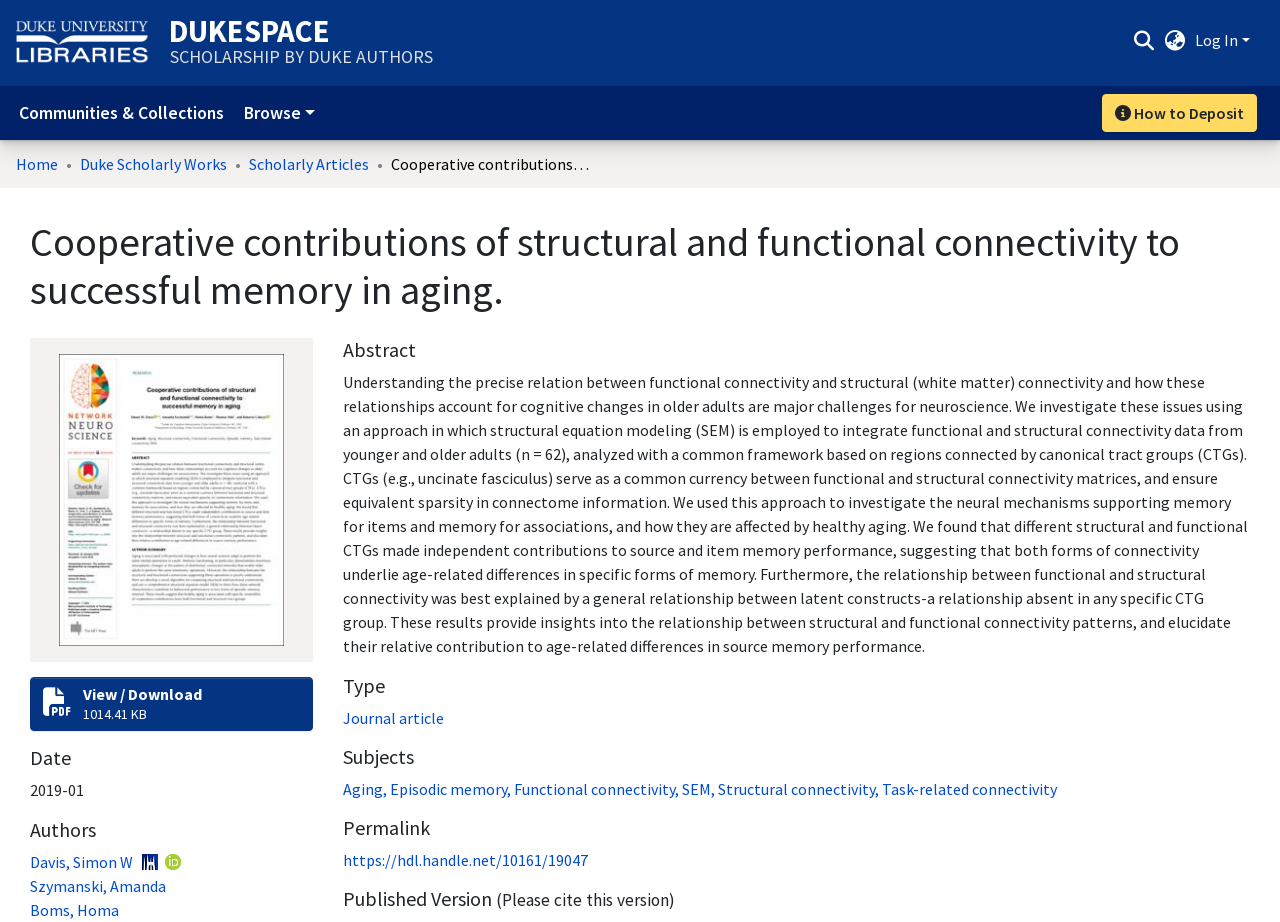Who are the authors of the article?
Using the image, provide a detailed and thorough answer to the question.

I found the answer by looking at the section labeled 'Authors', which lists several authors, including 'Davis, Simon W', 'Szymanski, Amanda', and 'Boms, Homa'. This suggests that the article has multiple authors.